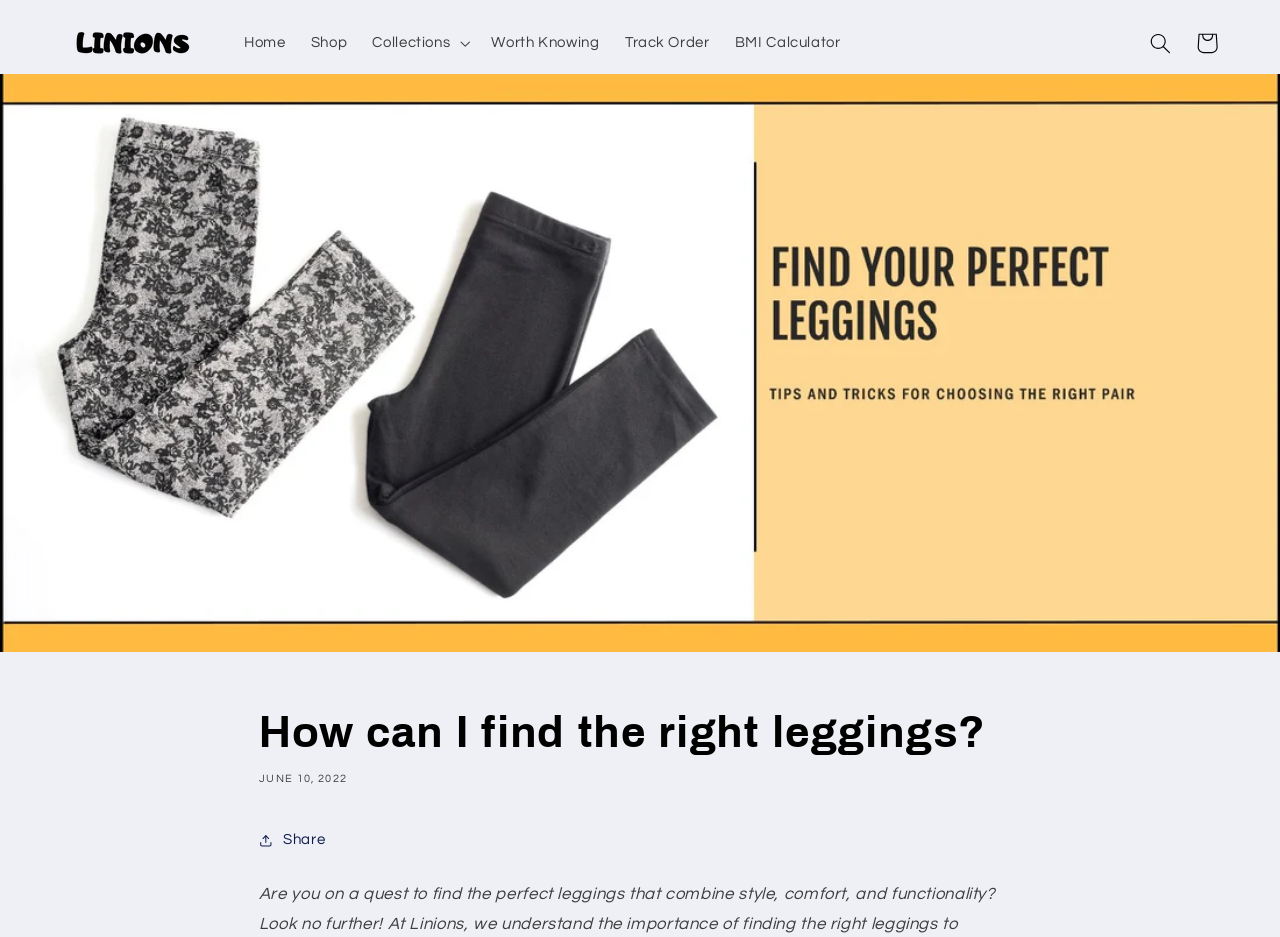Provide the text content of the webpage's main heading.

How can I find the right leggings?